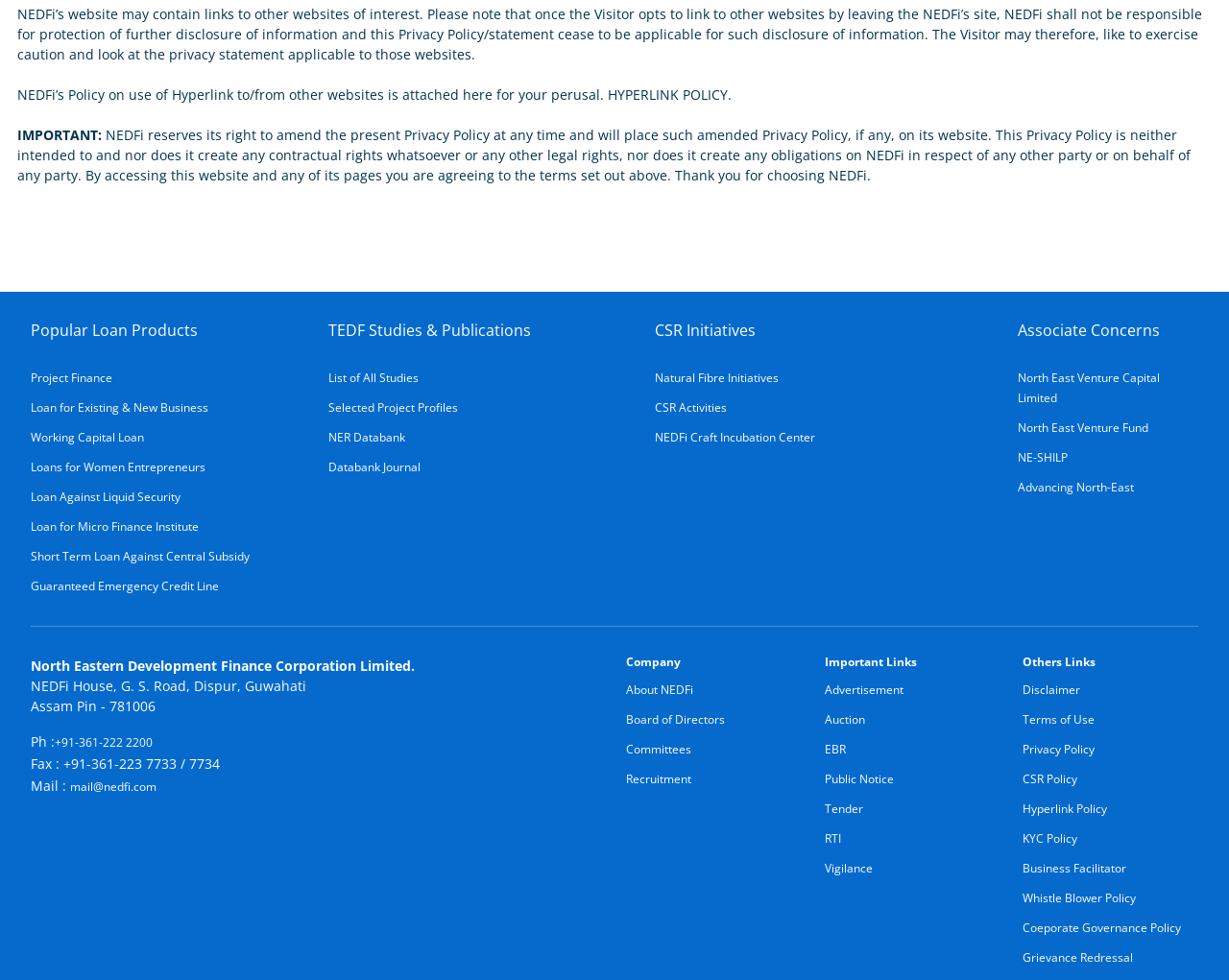Could you provide the bounding box coordinates for the portion of the screen to click to complete this instruction: "Check Public Notice"?

[0.671, 0.786, 0.727, 0.803]